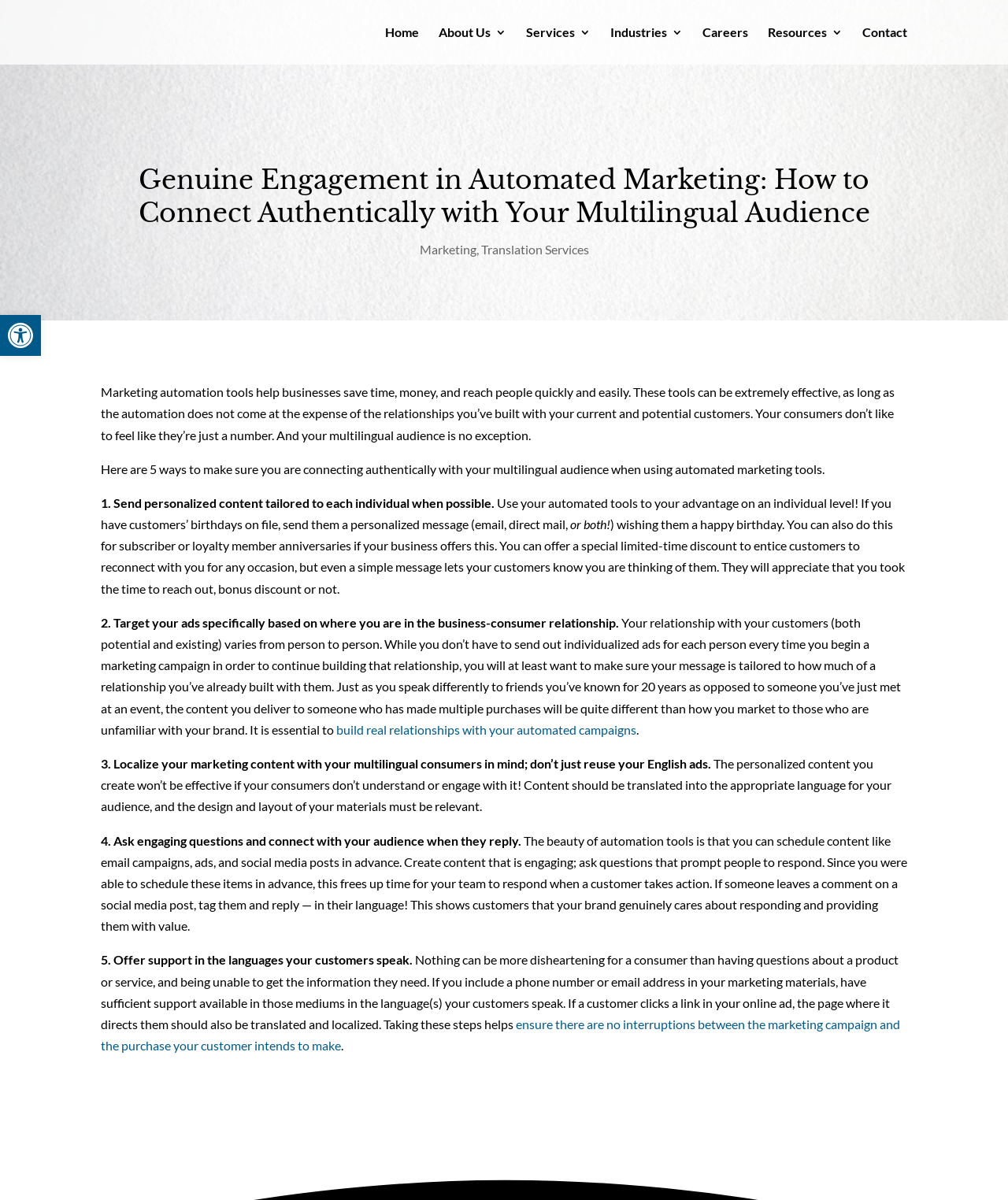Please give a short response to the question using one word or a phrase:
What is the purpose of sending personalized content?

To build relationships